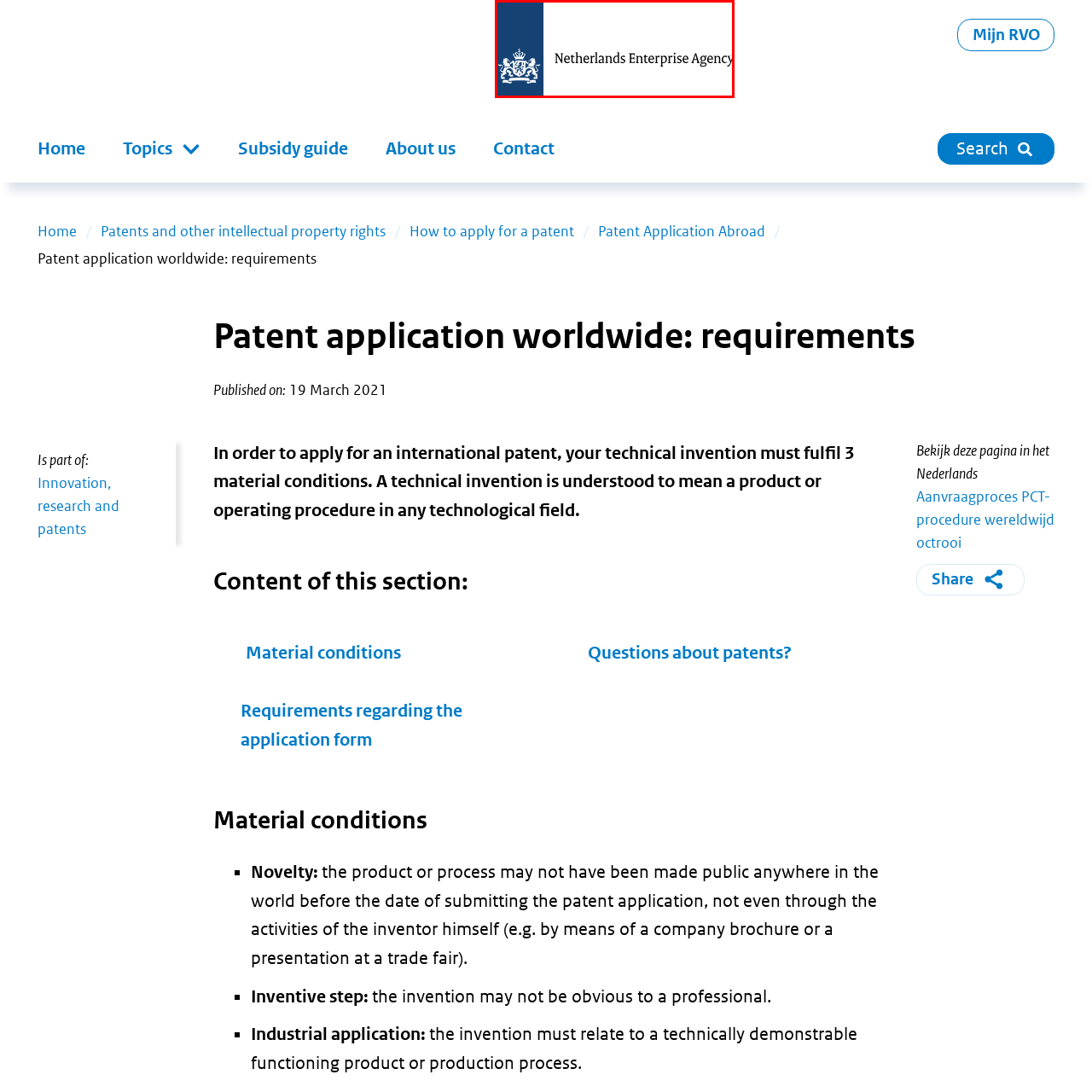Describe extensively the contents of the image within the red-bordered area.

The image displays the logo of the Netherlands Enterprise Agency, which is prominently featured against a blue background on the left side. The logo includes a stylized representation of the Dutch coat of arms, symbolizing governmental authority and support. Adjacent to the emblem is the text "Netherlands Enterprise Agency," rendered in a clean, elegant font, indicating the agency's focus on facilitating business and innovation in the Netherlands. This organization plays a crucial role in supporting entrepreneurs, guiding them through various processes including funding and patent applications.